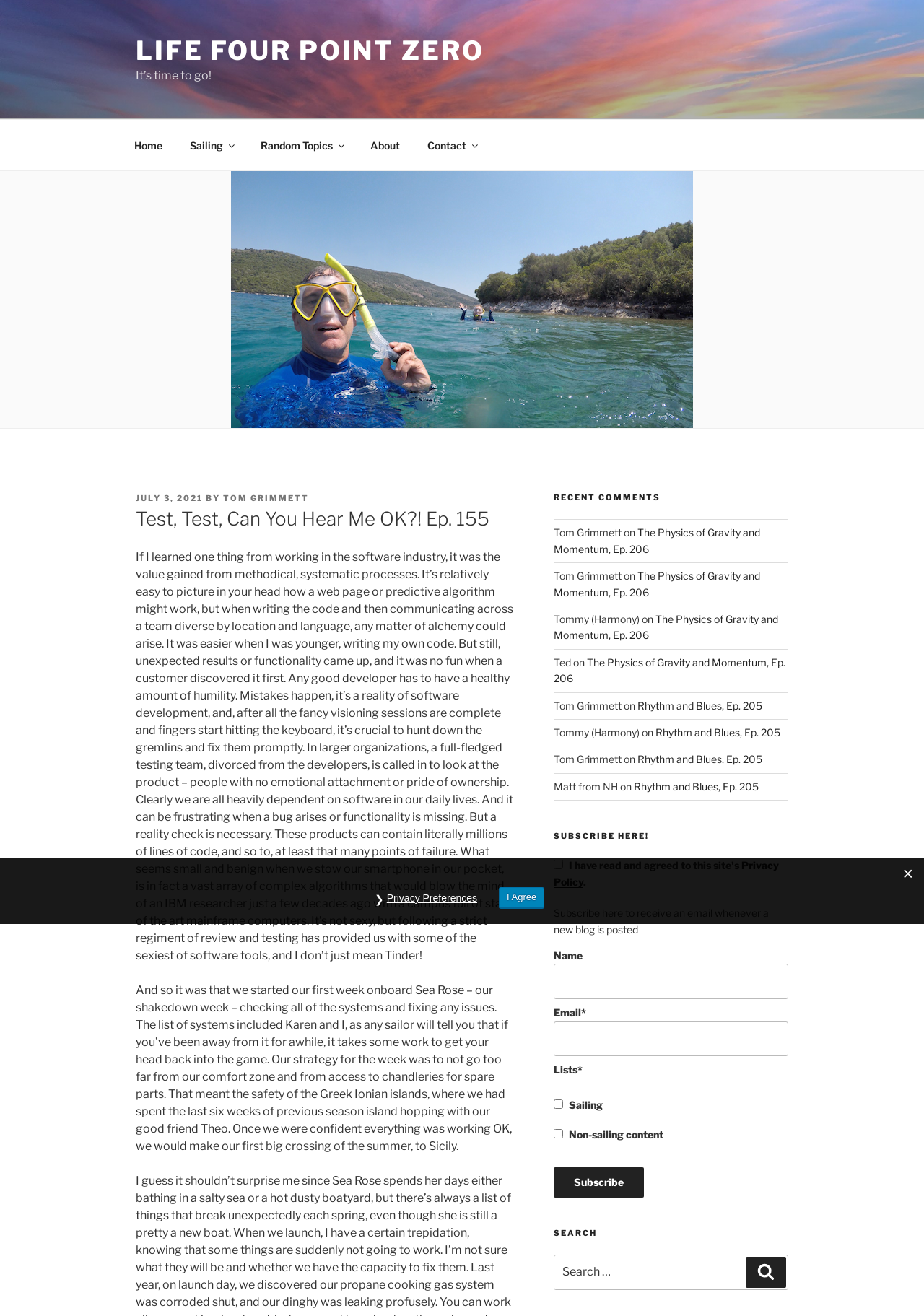Using the provided element description: "Search", identify the bounding box coordinates. The coordinates should be four floats between 0 and 1 in the order [left, top, right, bottom].

[0.807, 0.955, 0.851, 0.978]